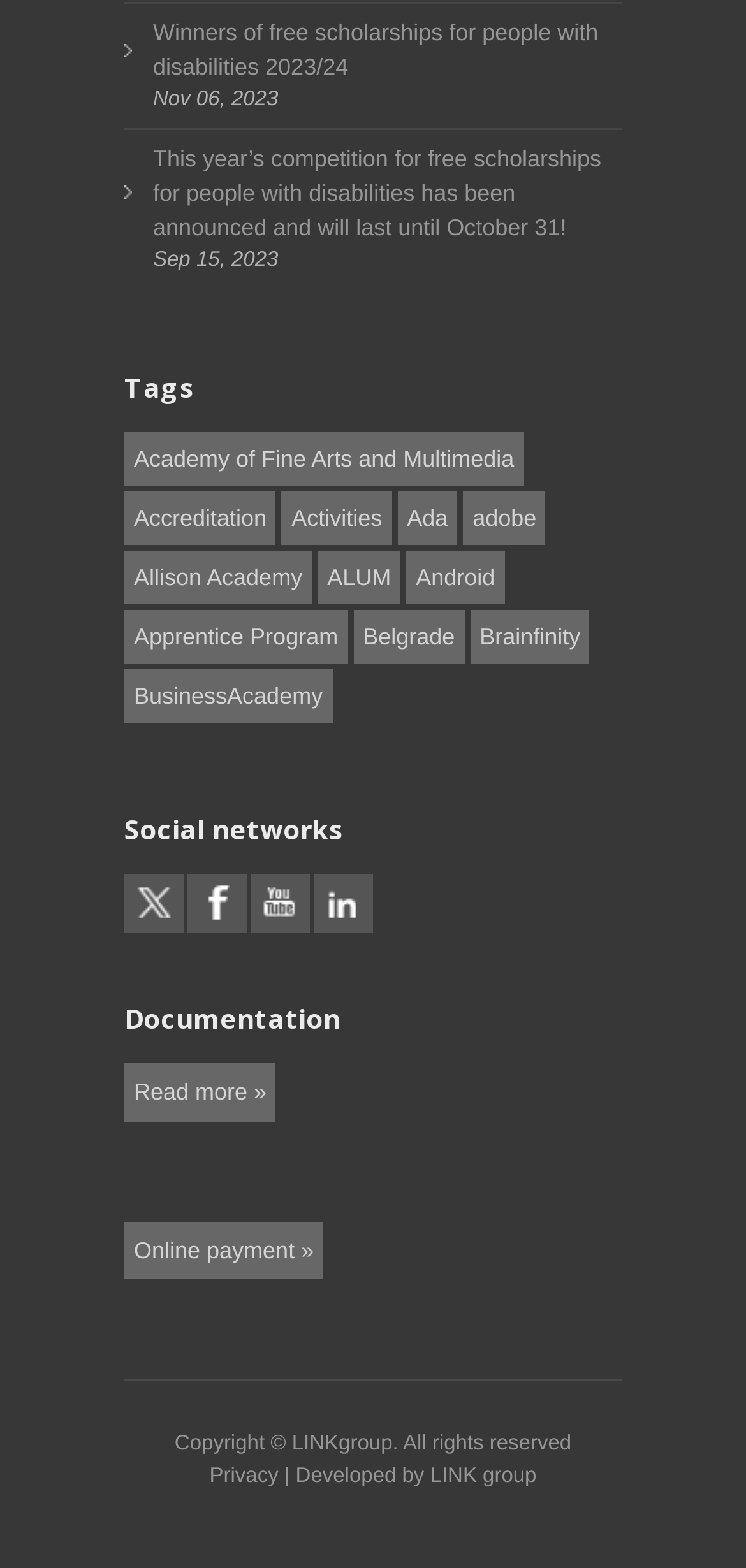Using the format (top-left x, top-left y, bottom-right x, bottom-right y), and given the element description, identify the bounding box coordinates within the screenshot: Allison Academy

[0.167, 0.351, 0.418, 0.386]